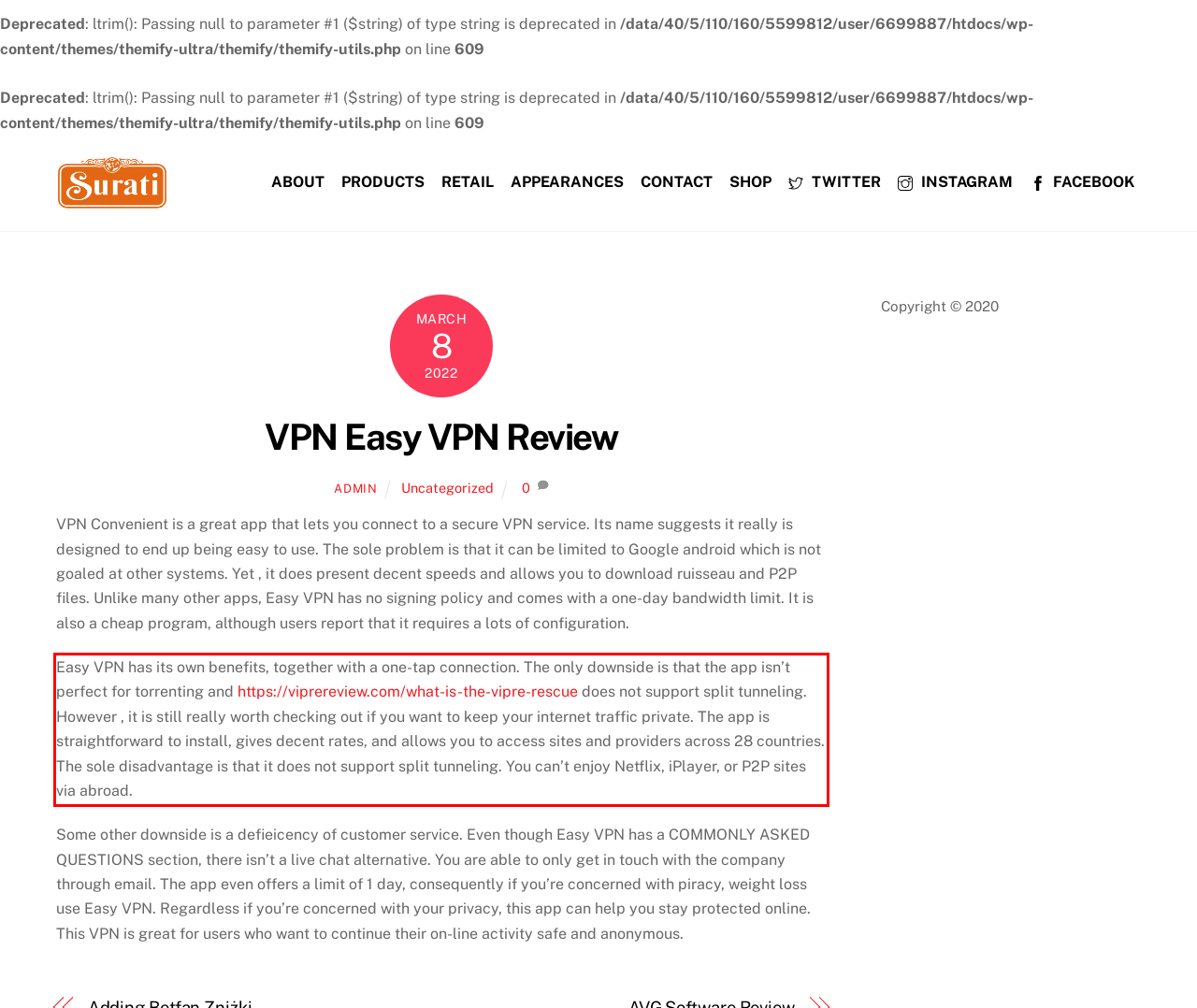Review the screenshot of the webpage and recognize the text inside the red rectangle bounding box. Provide the extracted text content.

Easy VPN has its own benefits, together with a one-tap connection. The only downside is that the app isn’t perfect for torrenting and https://viprereview.com/what-is-the-vipre-rescue does not support split tunneling. However , it is still really worth checking out if you want to keep your internet traffic private. The app is straightforward to install, gives decent rates, and allows you to access sites and providers across 28 countries. The sole disadvantage is that it does not support split tunneling. You can’t enjoy Netflix, iPlayer, or P2P sites via abroad.